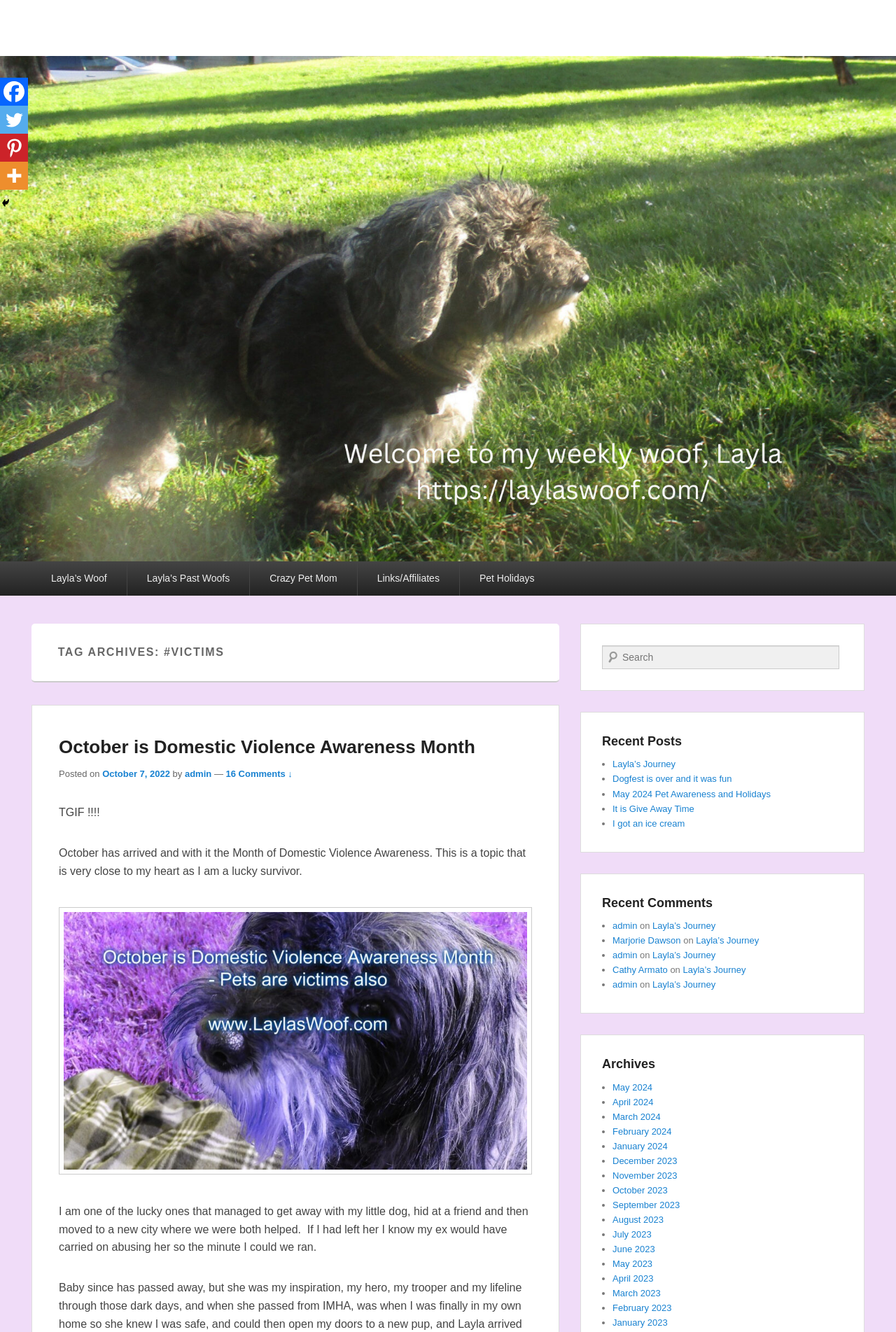Please identify the coordinates of the bounding box that should be clicked to fulfill this instruction: "Learn more about eCommerce Warehousing".

None